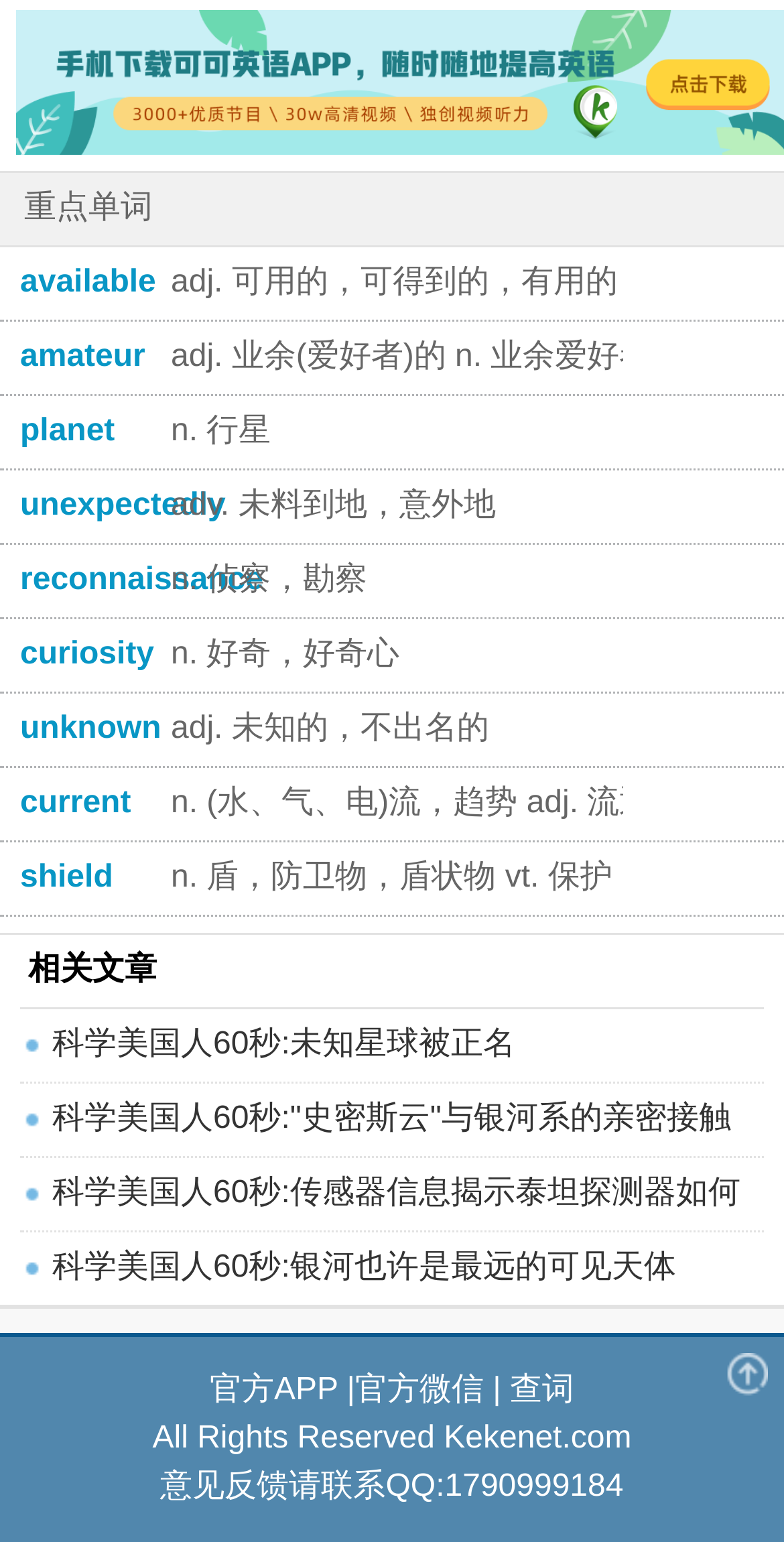Kindly provide the bounding box coordinates of the section you need to click on to fulfill the given instruction: "check related articles".

[0.036, 0.618, 0.2, 0.64]